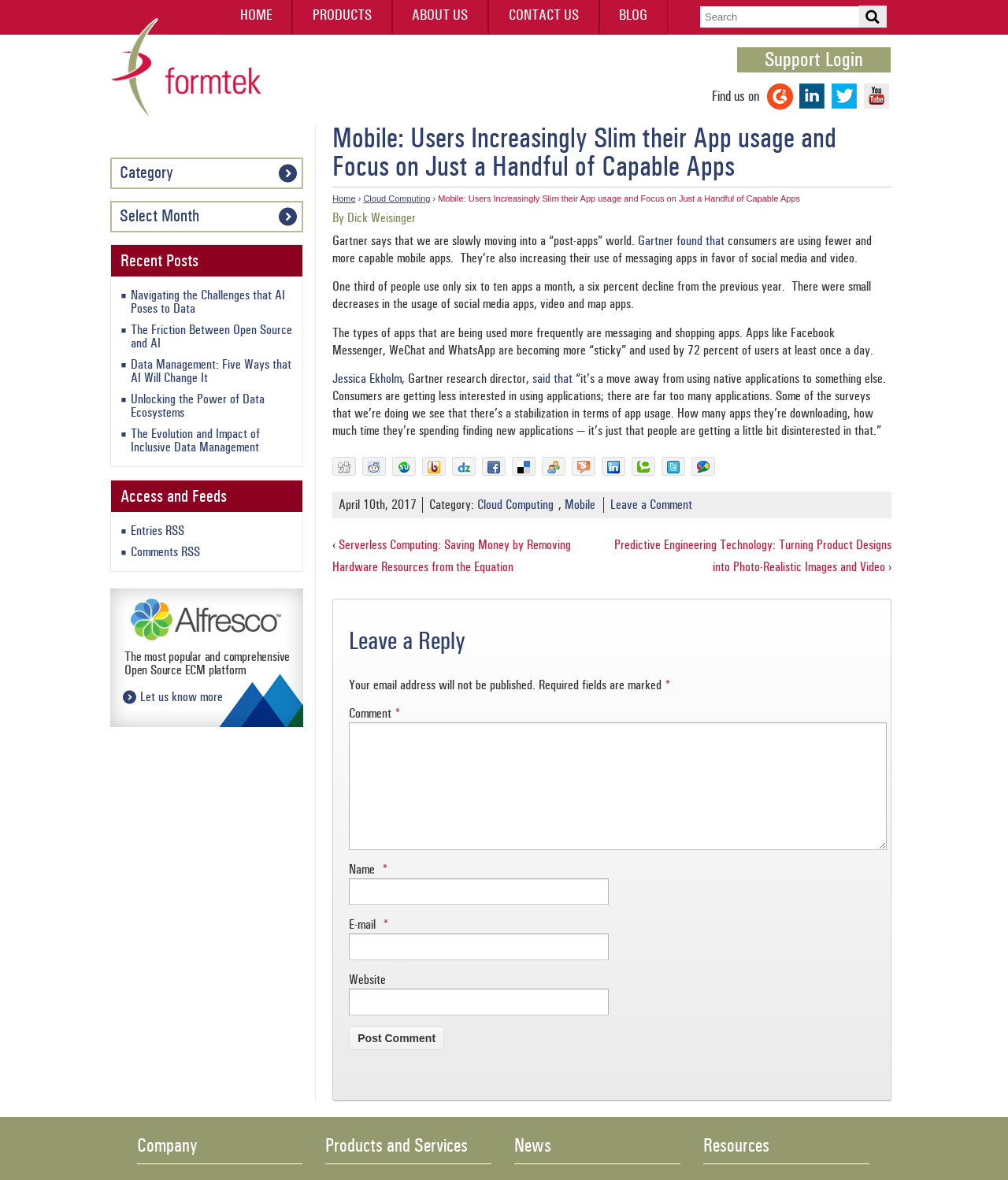Determine the bounding box coordinates of the clickable region to execute the instruction: "call 330-858-0257". The coordinates should be four float numbers between 0 and 1, denoted as [left, top, right, bottom].

None